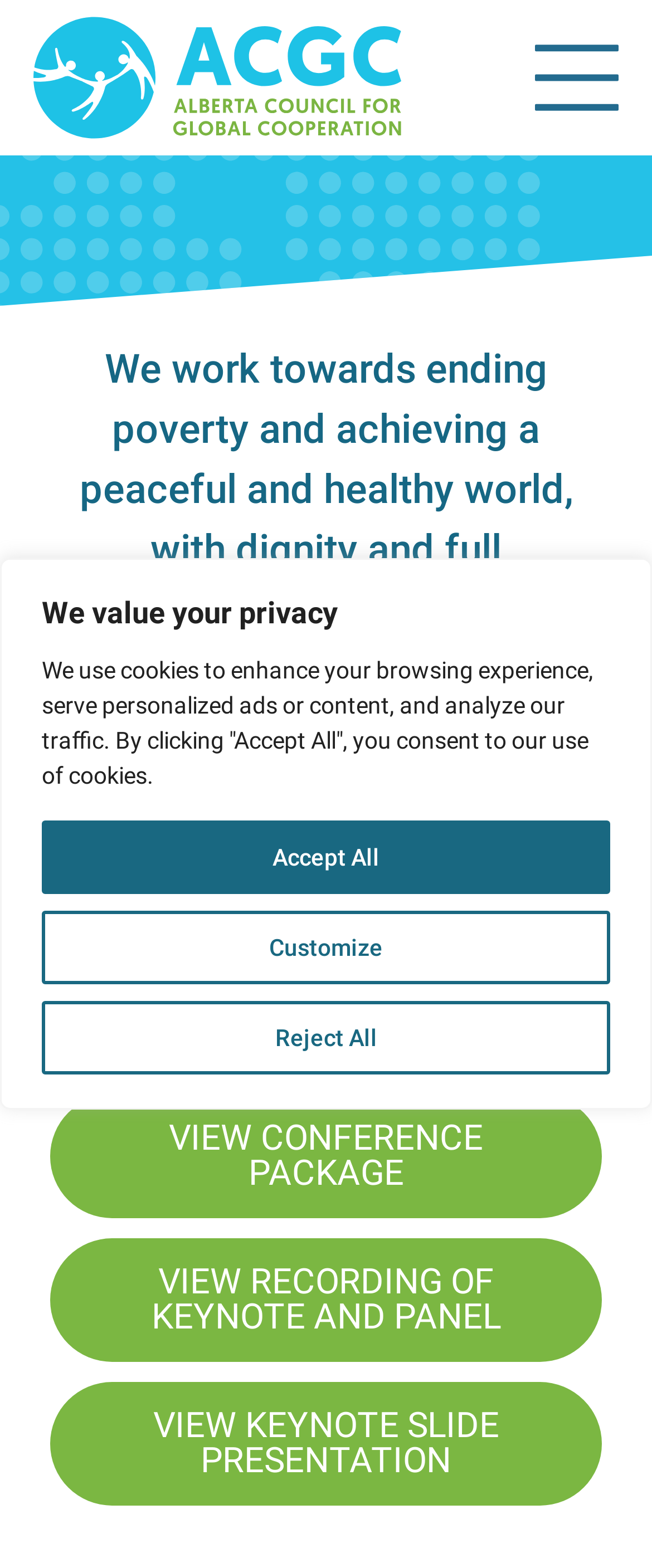Identify the bounding box coordinates of the area you need to click to perform the following instruction: "Click the logo".

[0.051, 0.011, 0.615, 0.088]